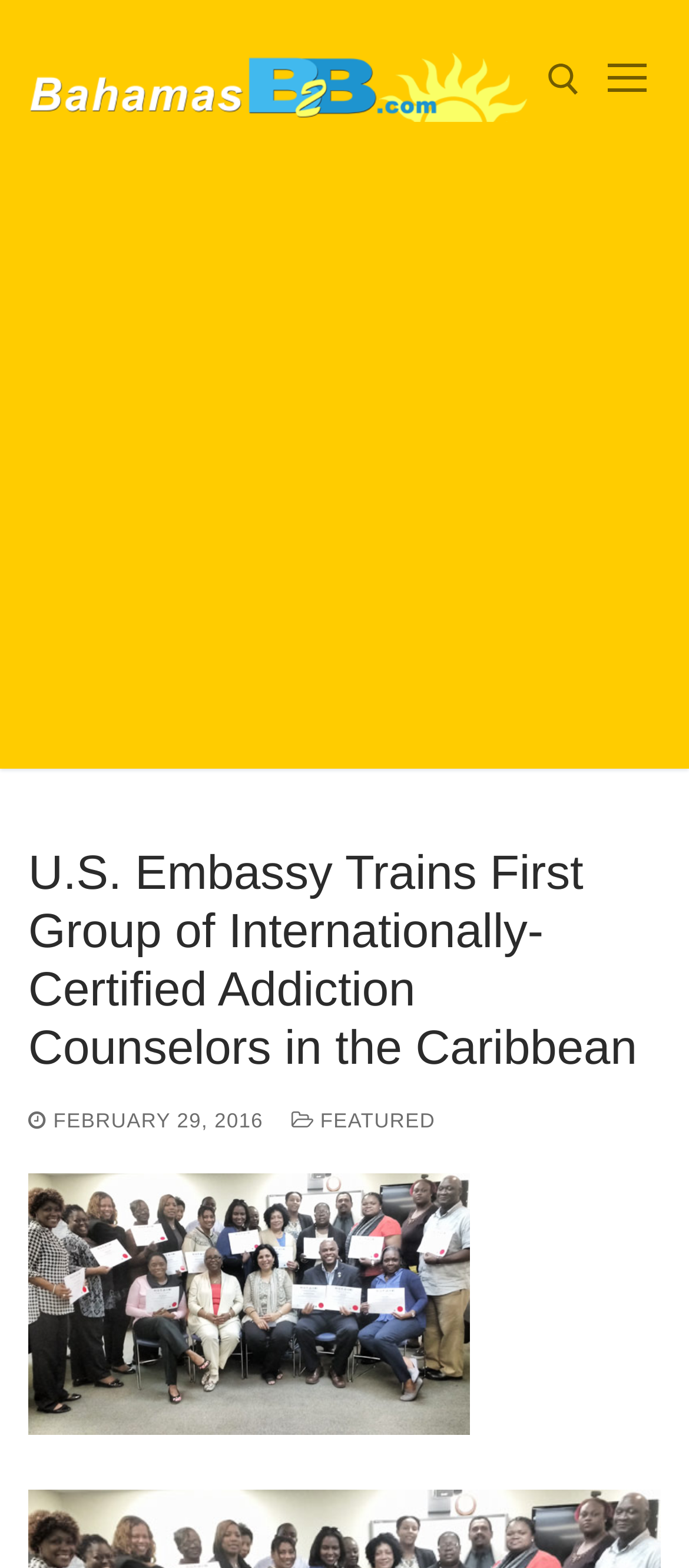Please determine the bounding box coordinates for the element that should be clicked to follow these instructions: "Open search tool".

[0.795, 0.041, 0.841, 0.061]